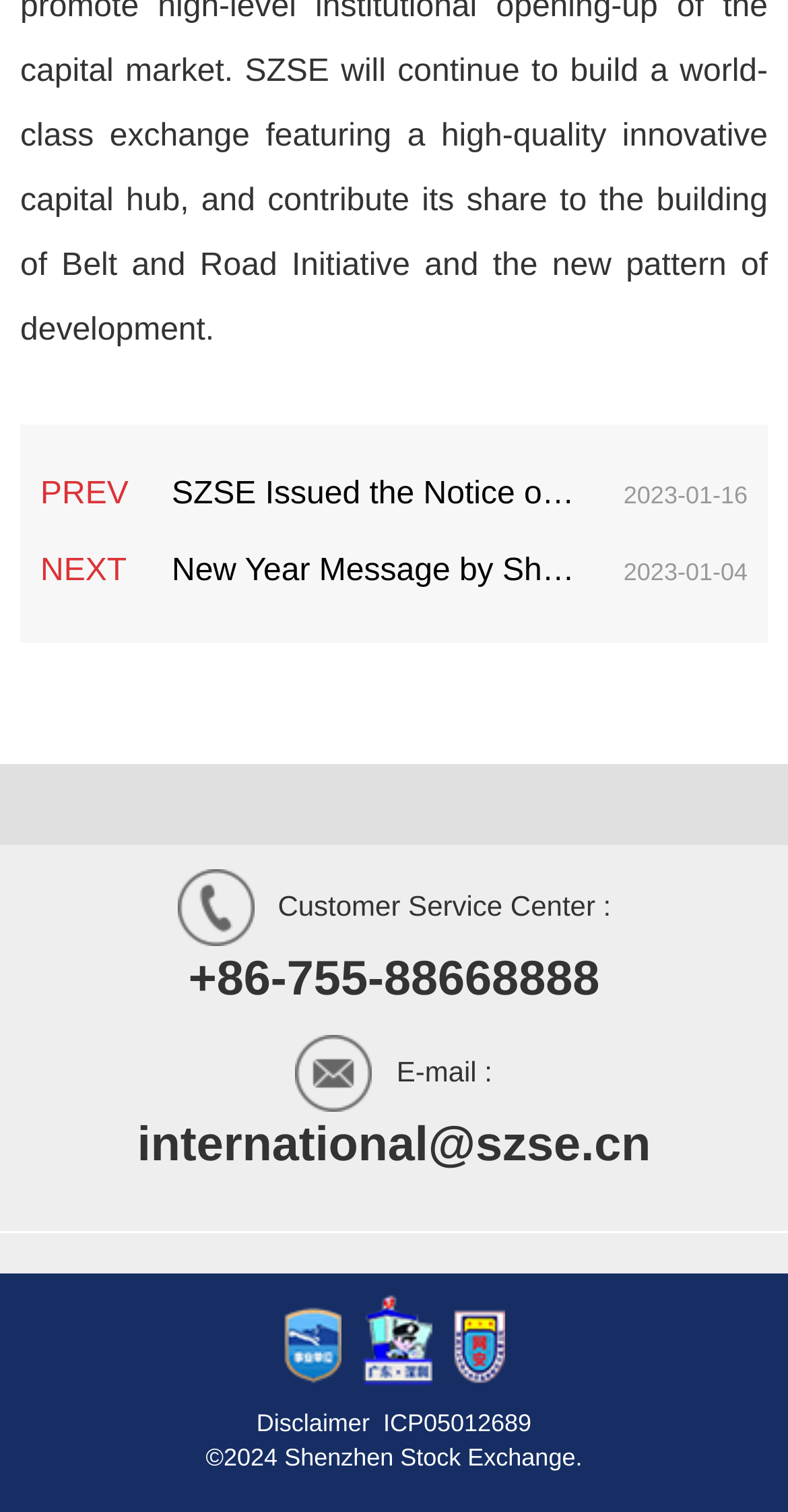Provide a thorough and detailed response to the question by examining the image: 
How many social media links are at the bottom of the webpage?

At the bottom of the webpage, there are three social media links, each represented by an image, located next to each other.